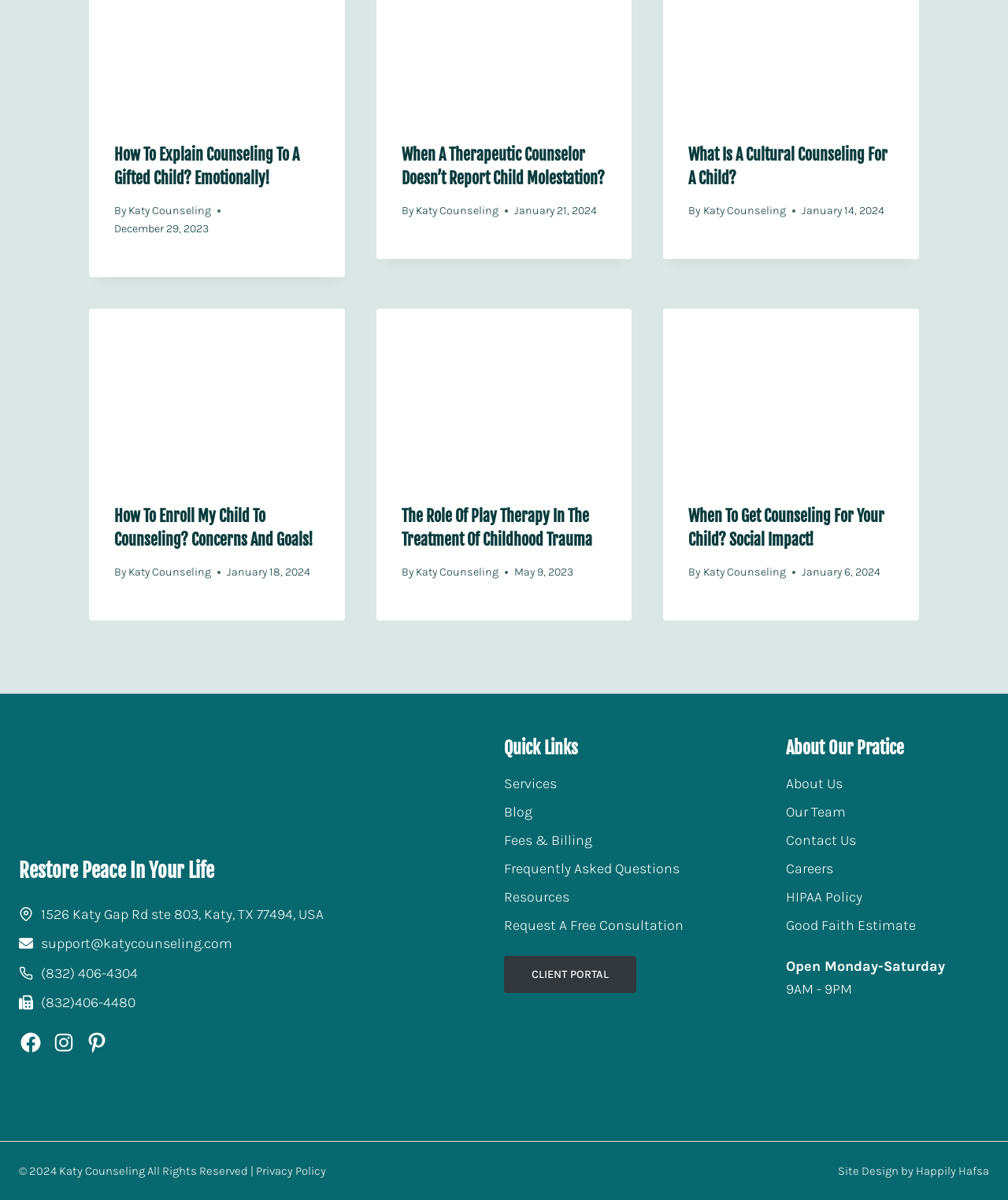Please identify the bounding box coordinates of the element I need to click to follow this instruction: "Contact Katy Counseling through email".

[0.041, 0.776, 0.23, 0.797]